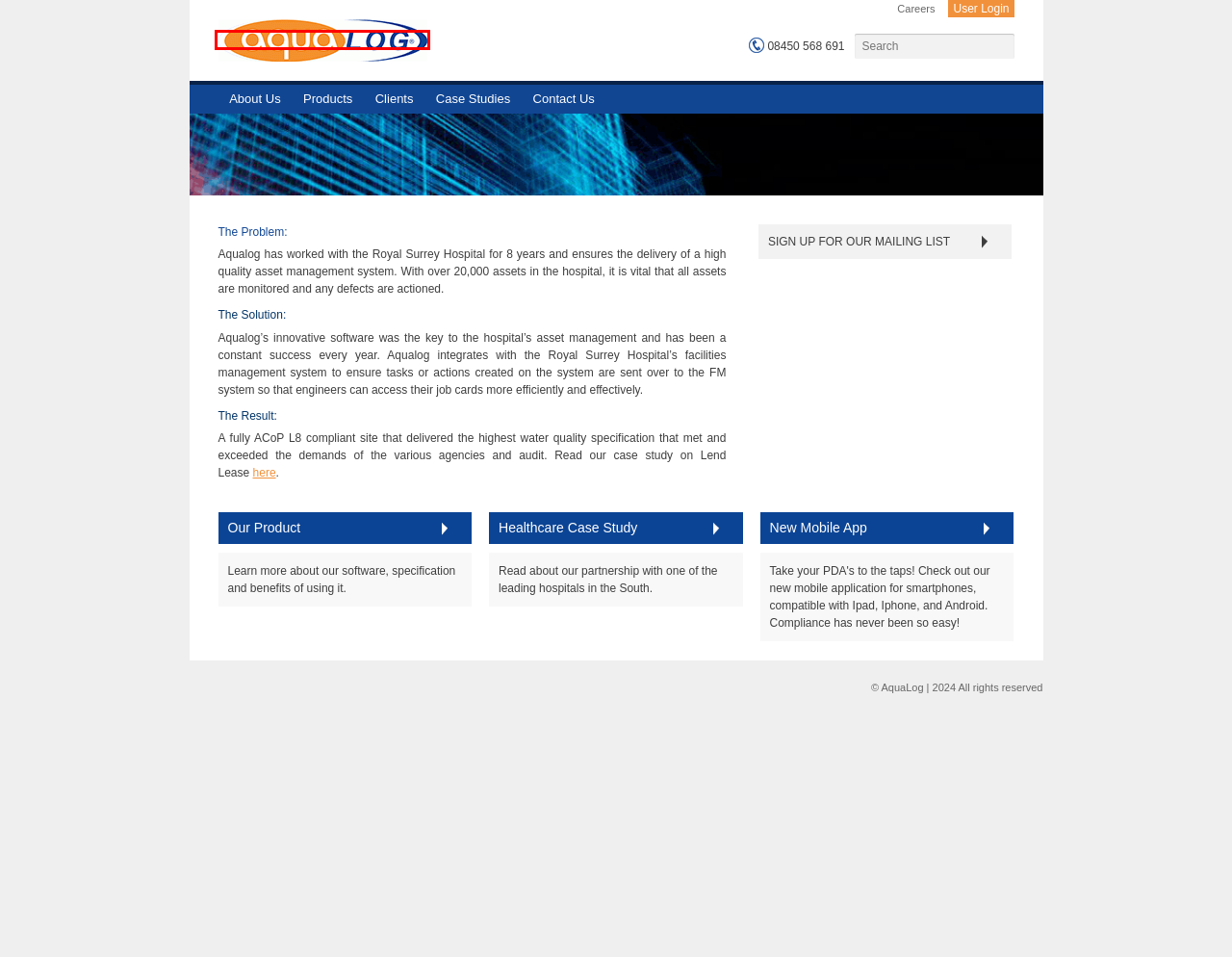You are looking at a screenshot of a webpage with a red bounding box around an element. Determine the best matching webpage description for the new webpage resulting from clicking the element in the red bounding box. Here are the descriptions:
A. Mailing List | AquaLog
B. AquaLite™ Mobile Data Entry | AquaLog
C. Careers | AquaLog
D. About Us | AquaLog
E. Our Clients | AquaLog
F. AquaLog | AquaLog
G. Case Studies | AquaLog
H. Contact Us | AquaLog

F